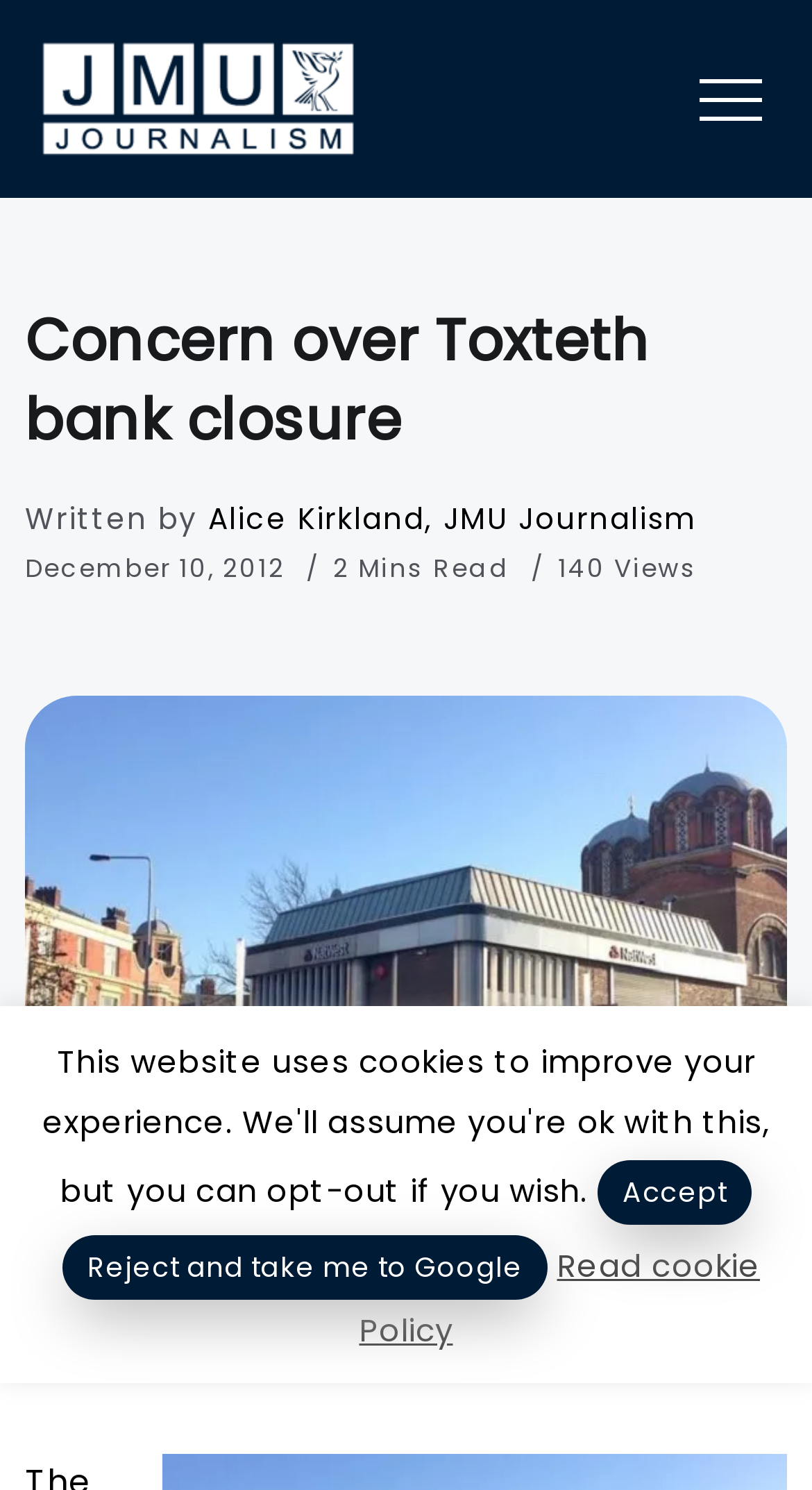What is the date the article was written?
Could you please answer the question thoroughly and with as much detail as possible?

I found the answer by looking at the StaticText 'December 10, 2012' which is located below the article title, indicating that the article was written on December 10, 2012.